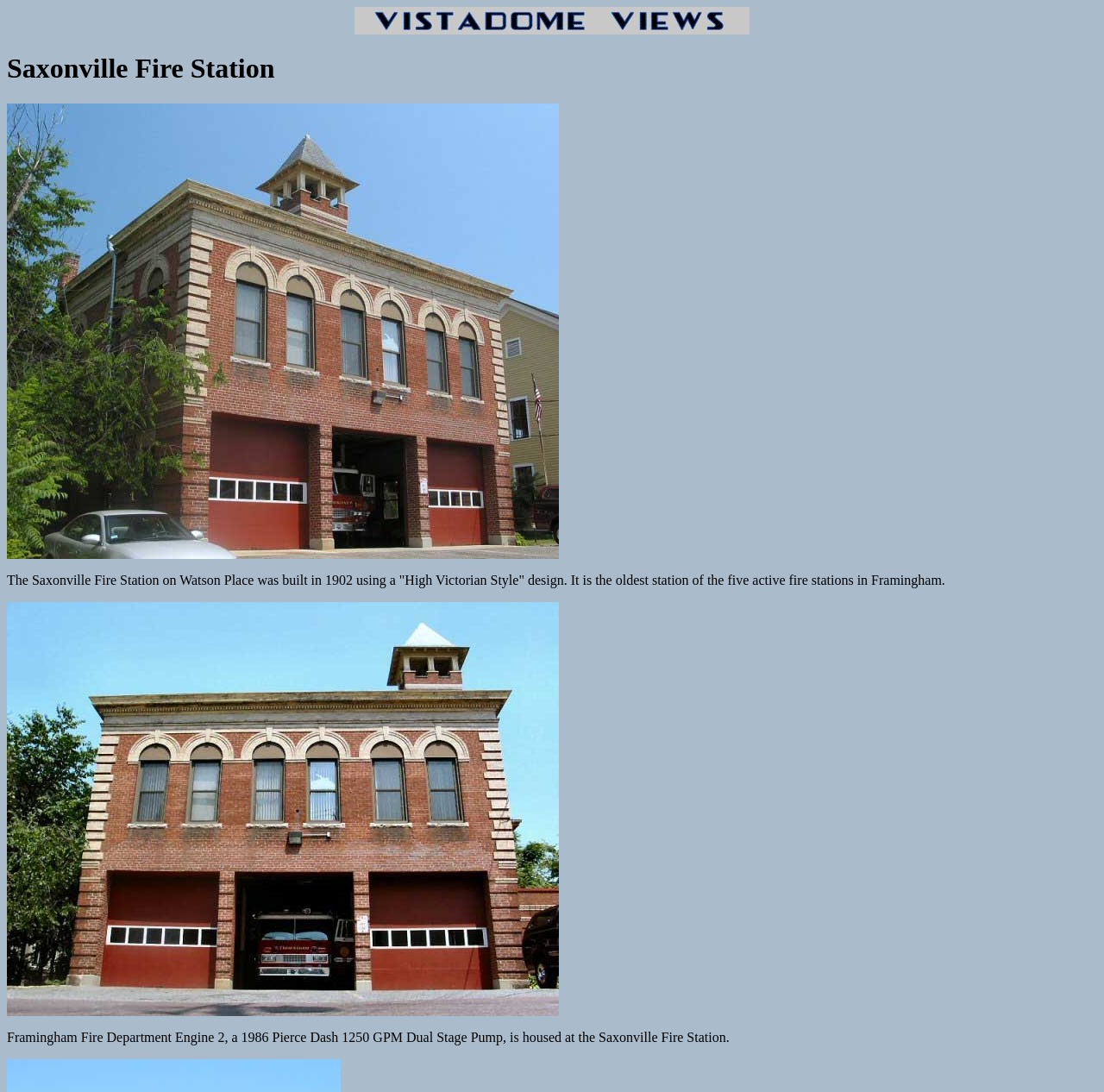Explain the webpage in detail, including its primary components.

The webpage is about the Saxonville Fire Station in Massachusetts, showcasing its photographs. At the top, there is a heading "VistaDome Views home" with a link and an image, positioned almost at the top-left corner of the page. 

Below the heading, there is a larger heading "Saxonville Fire Station" that spans almost the entire width of the page. 

On the left side of the page, there is an image of the front of the brick Saxonville Fire Station, taking up about half of the page's height. 

To the right of the image, there is a block of text that describes the Saxonville Fire Station, mentioning its design style and age. This text is positioned roughly in the middle of the page. 

Below the text, there is a link with an image of the Framingham Fire Department Engine 2 in the Saxonville Fire Station. The image is positioned on the left side of the page, and the link text is placed below the image. 

Finally, there is another block of text that provides more information about the Framingham Fire Department Engine 2, located at the bottom-left corner of the page.